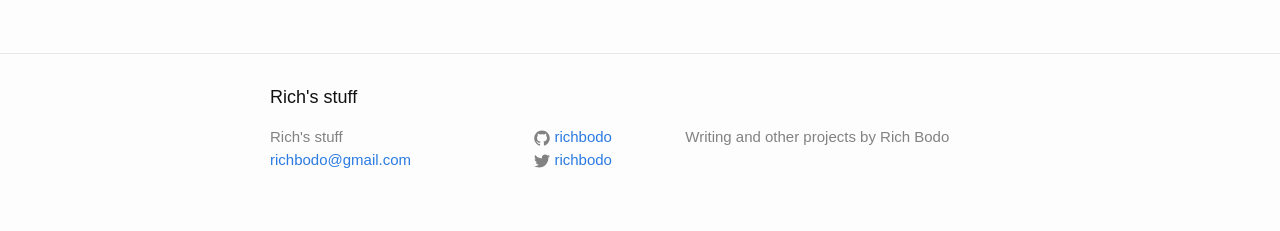Please reply to the following question with a single word or a short phrase:
What is the position of the email address link on the webpage?

Above the middle